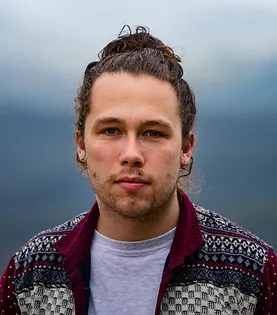Elaborate on the various elements present in the image.

The image features Kalani Gacon, a filmmaker based in Katoomba, Australia. He is portrayed against a blurred natural background, exuding a thoughtful and introspective demeanor. Kalani has curly hair pulled back in a bun and sports a casual outfit that combines a simple white t-shirt with a patterned jacket, reflecting a down-to-earth style. His serious expression suggests a deep commitment to his craft, which focuses on storytelling that captures the essence of marginalized communities and the nuances of life amidst change. He is noted for his documentary work that spans across four continents, providing a voice to essential stories through filmmaking. This image captures not just his likeness, but the passion and purpose behind his role as a filmmaker and mentor.